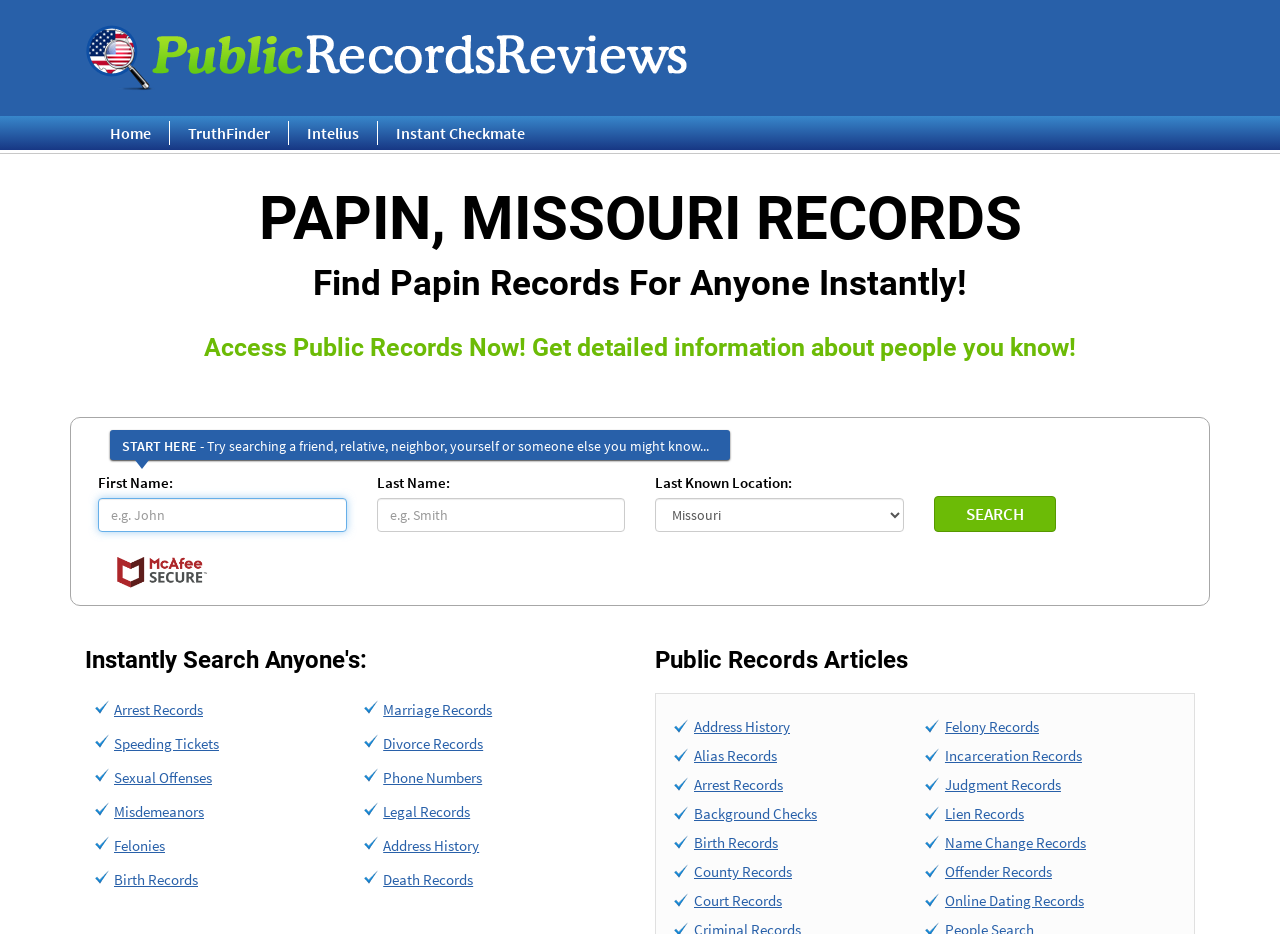Please identify the bounding box coordinates of the clickable region that I should interact with to perform the following instruction: "Search for public records". The coordinates should be expressed as four float numbers between 0 and 1, i.e., [left, top, right, bottom].

[0.729, 0.531, 0.825, 0.569]